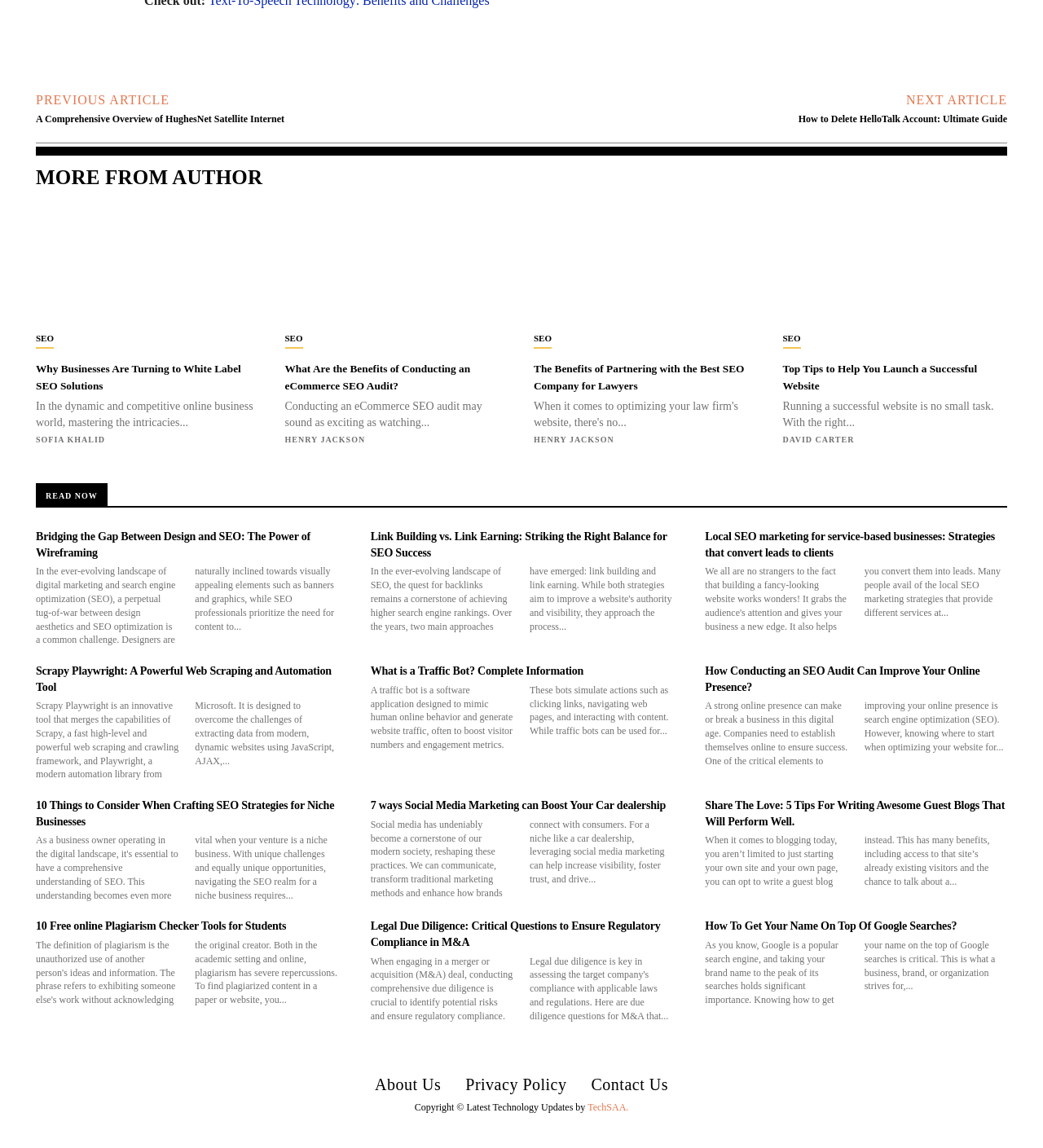Please find and report the bounding box coordinates of the element to click in order to perform the following action: "Click on the 'A Comprehensive Overview of HughesNet Satellite Internet' link". The coordinates should be expressed as four float numbers between 0 and 1, in the format [left, top, right, bottom].

[0.034, 0.099, 0.273, 0.109]